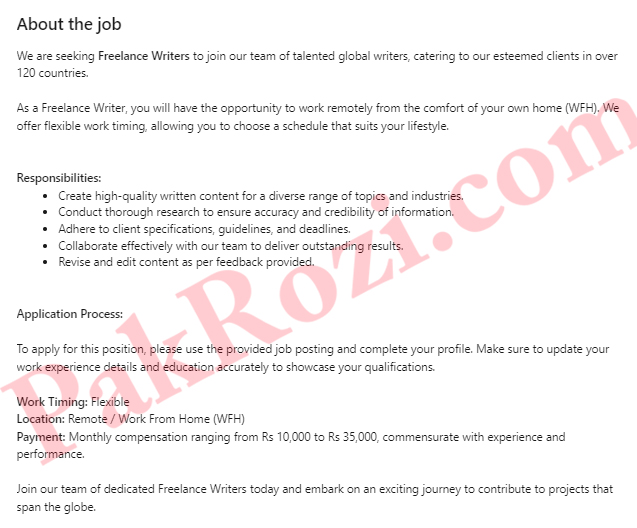Explain in detail what you see in the image.

The image illustrates a job advertisement seeking Freelance Writers to join a global team. It emphasizes the benefits of flexible work-from-home opportunities, allowing individuals to choose their hours. The responsibilities outlined include creating high-quality written content across various topics, conducting thorough research, adhering to guidelines, collaborating with team members for outstanding results, and revising content based on feedback. The application process involves submitting accurate work experience and education details. Additionally, the advertisement highlights the payment range from Rs 10,000 to Rs 35,000 per month, depending on experience and performance. This opportunity invites dedicated writers to contribute to diverse projects on a global scale.